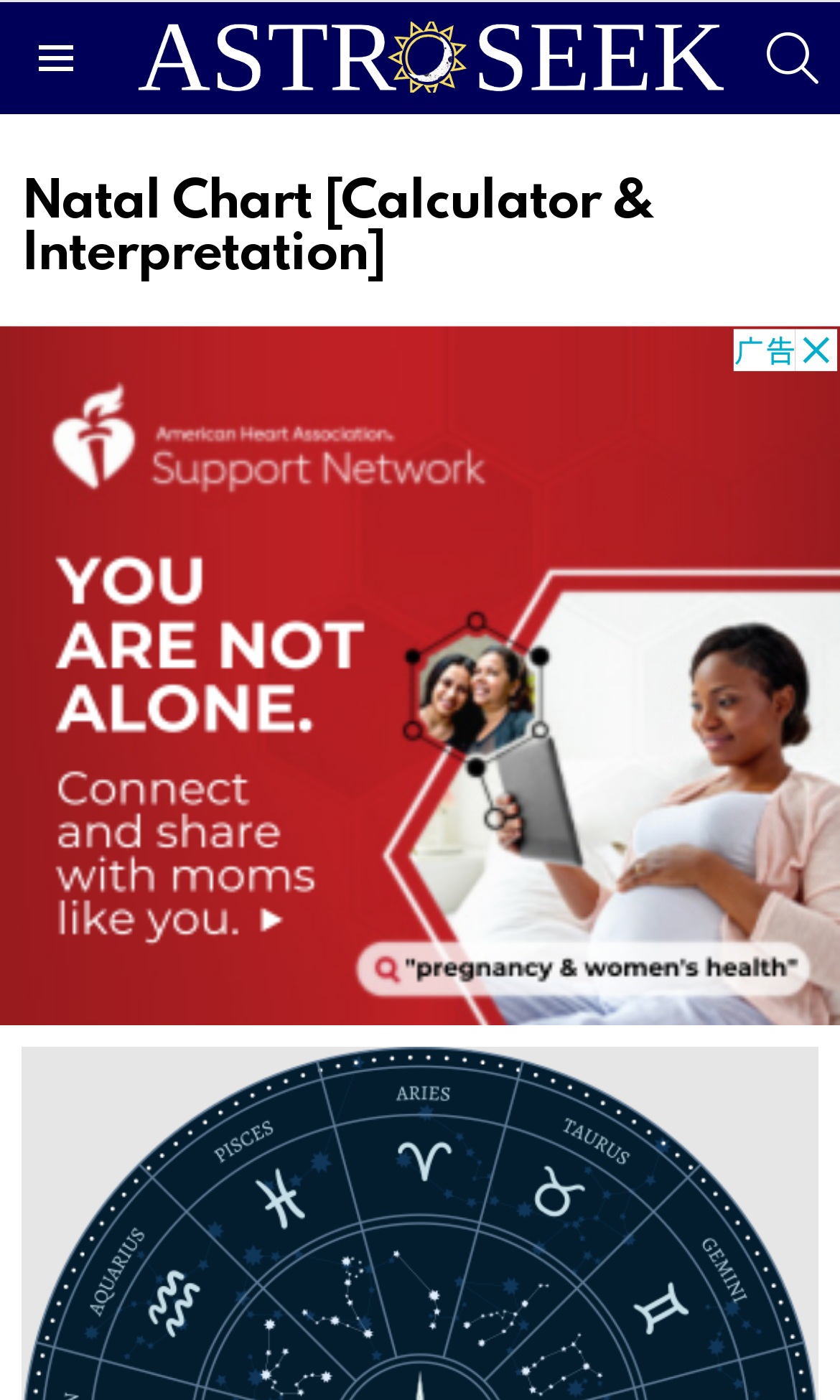What is the logo of the website? Examine the screenshot and reply using just one word or a brief phrase.

Astro Seek